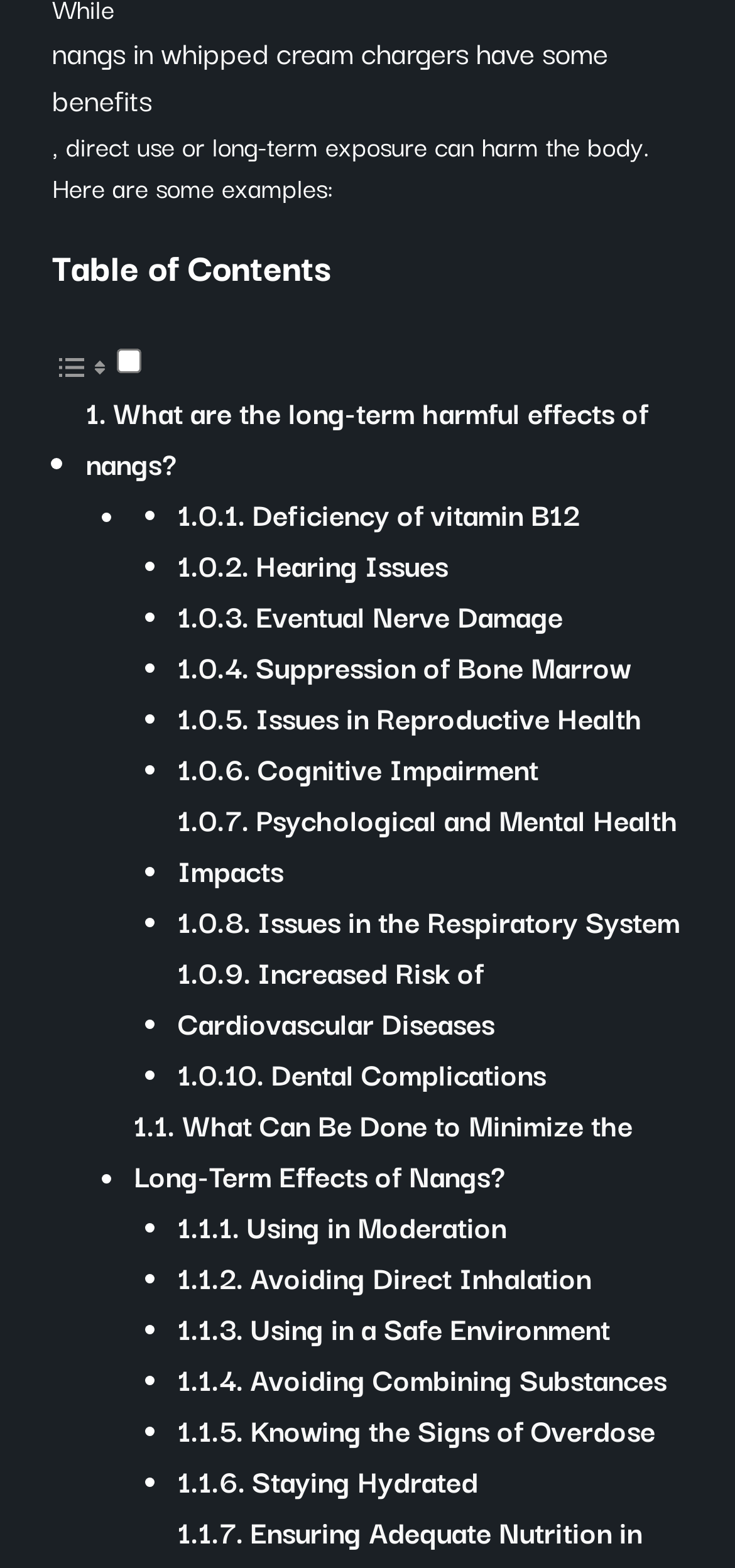What is the purpose of the checkbox?
Could you answer the question with a detailed and thorough explanation?

The checkbox is labeled 'Table of Contents' and is likely used to toggle the visibility of the table of contents on the webpage. This is inferred from the text content of the checkbox and its proximity to the 'Table of Contents' heading.